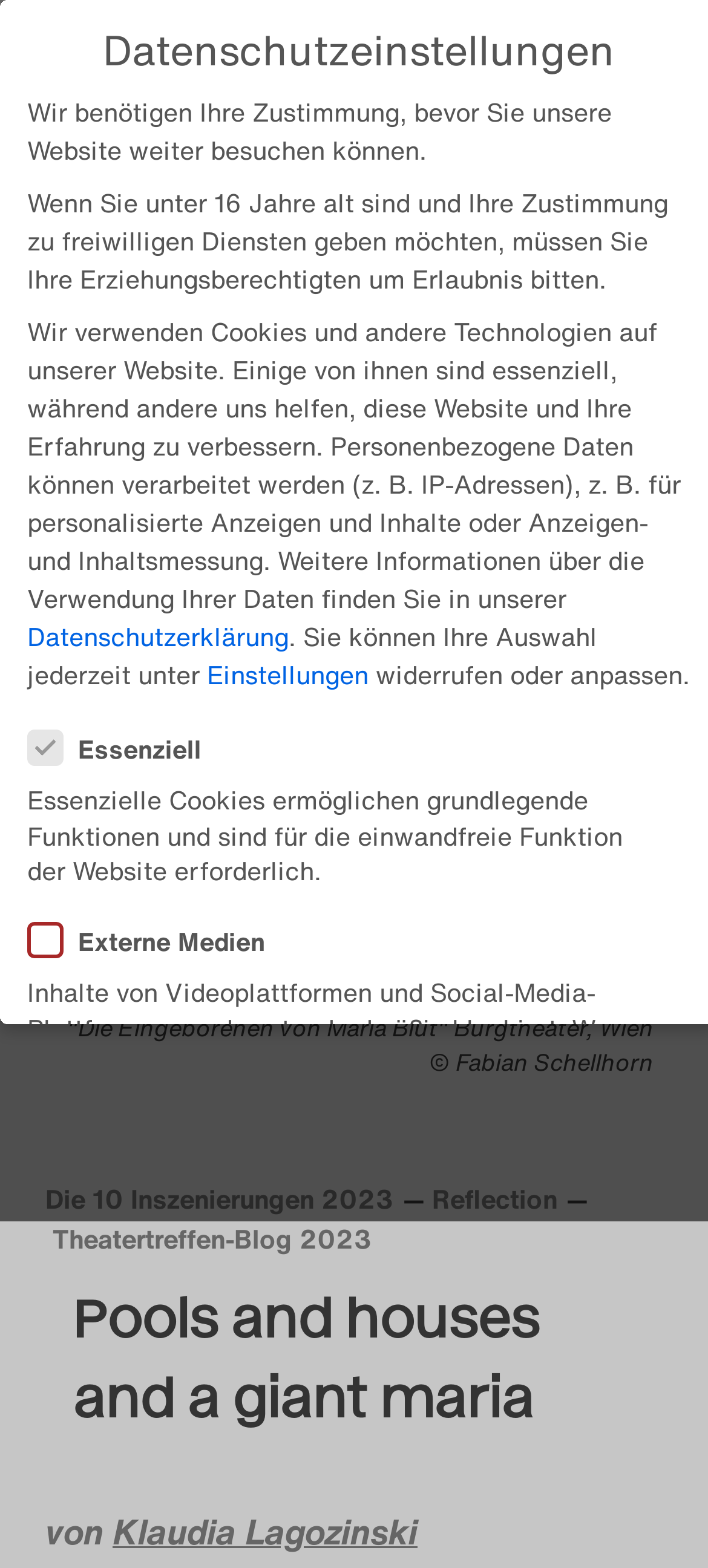Show me the bounding box coordinates of the clickable region to achieve the task as per the instruction: "Go to Theatertreffen-Blog 2023".

[0.074, 0.777, 0.538, 0.802]